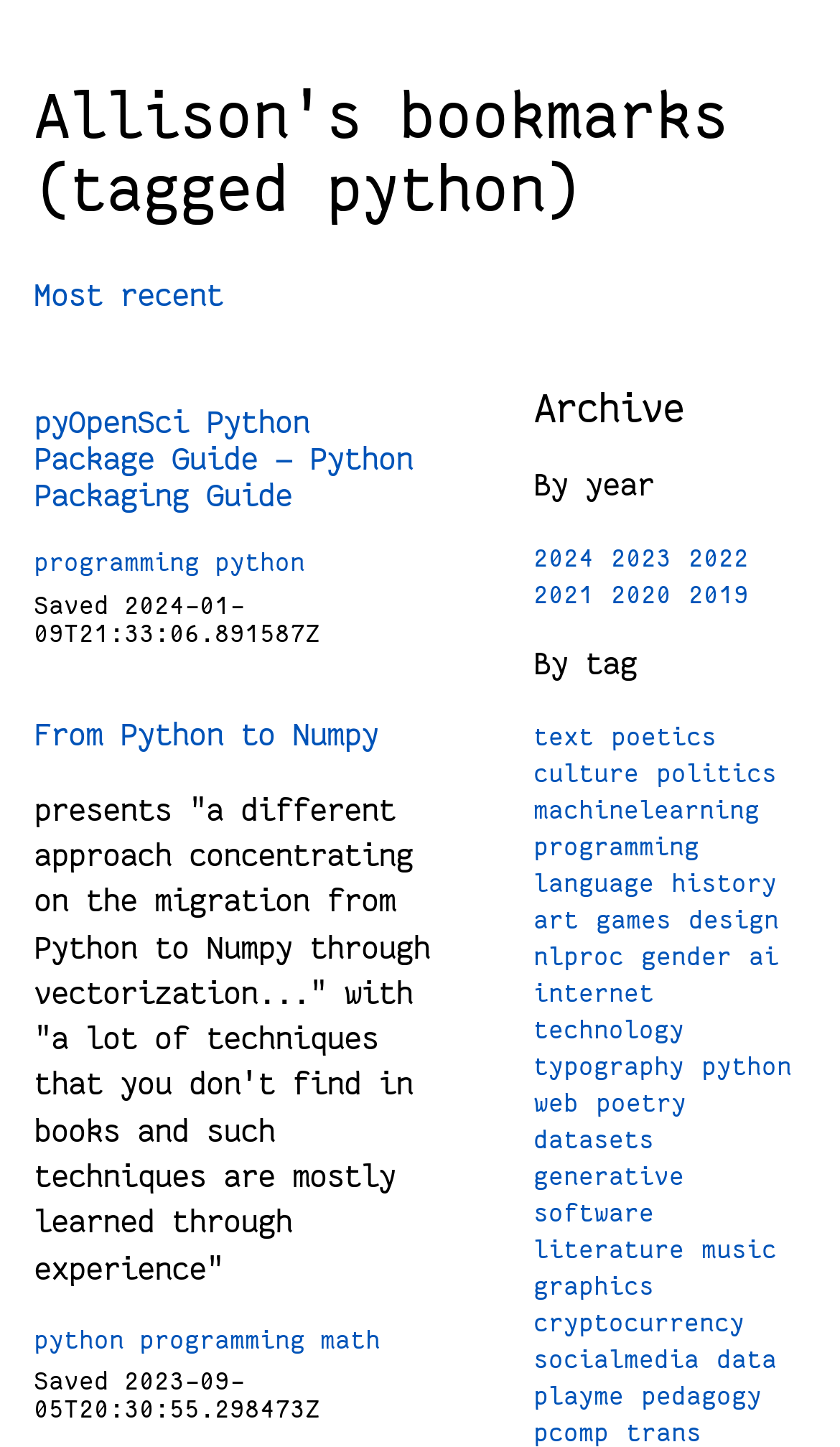Locate the bounding box coordinates of the area to click to fulfill this instruction: "Subscribe to the mailing list". The bounding box should be presented as four float numbers between 0 and 1, in the order [left, top, right, bottom].

None